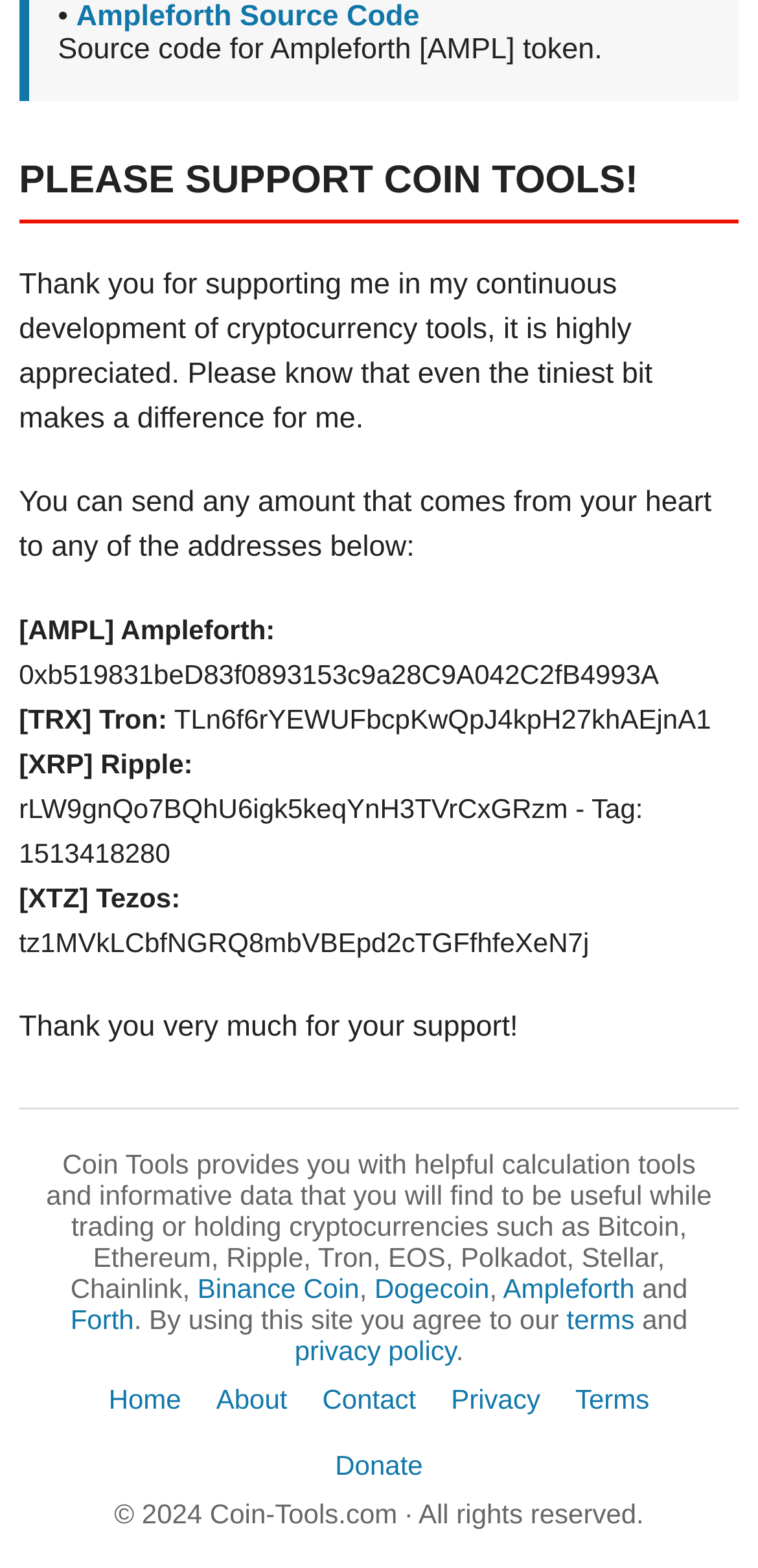Identify the bounding box coordinates of the area that should be clicked in order to complete the given instruction: "Click on Ampleforth Source Code". The bounding box coordinates should be four float numbers between 0 and 1, i.e., [left, top, right, bottom].

[0.1, 0.0, 0.553, 0.021]